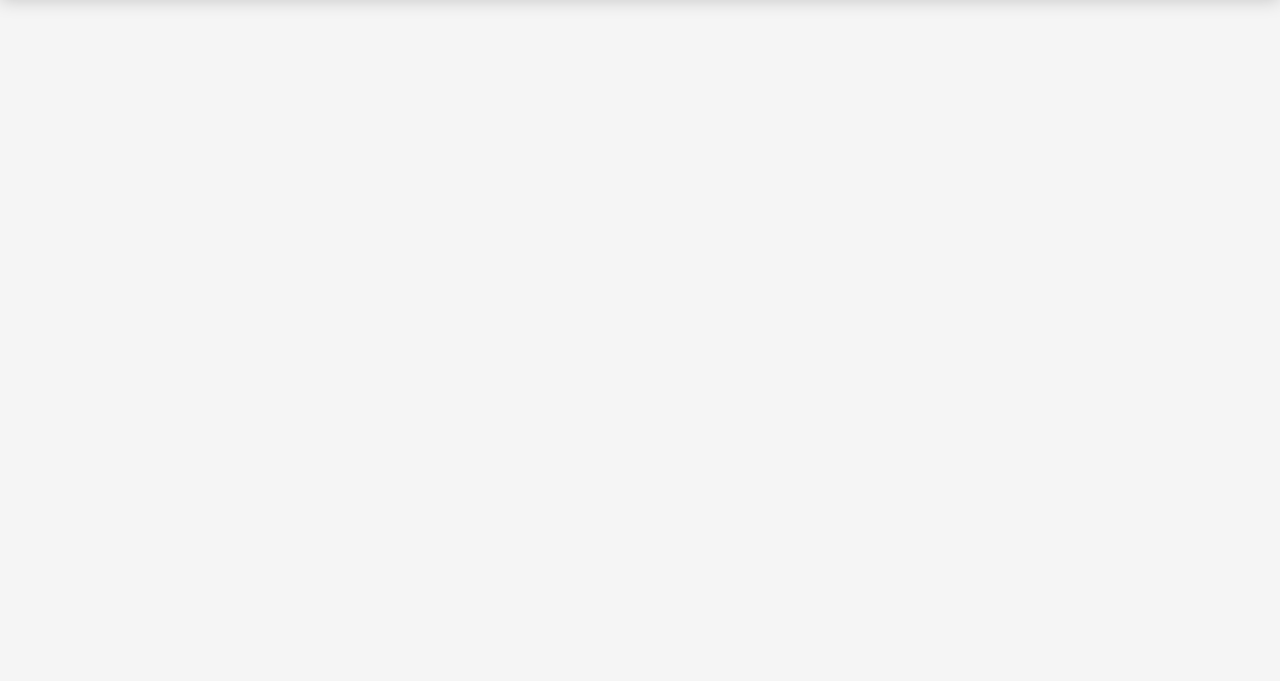Please respond to the question using a single word or phrase:
What type of support is offered by this website?

Premier support